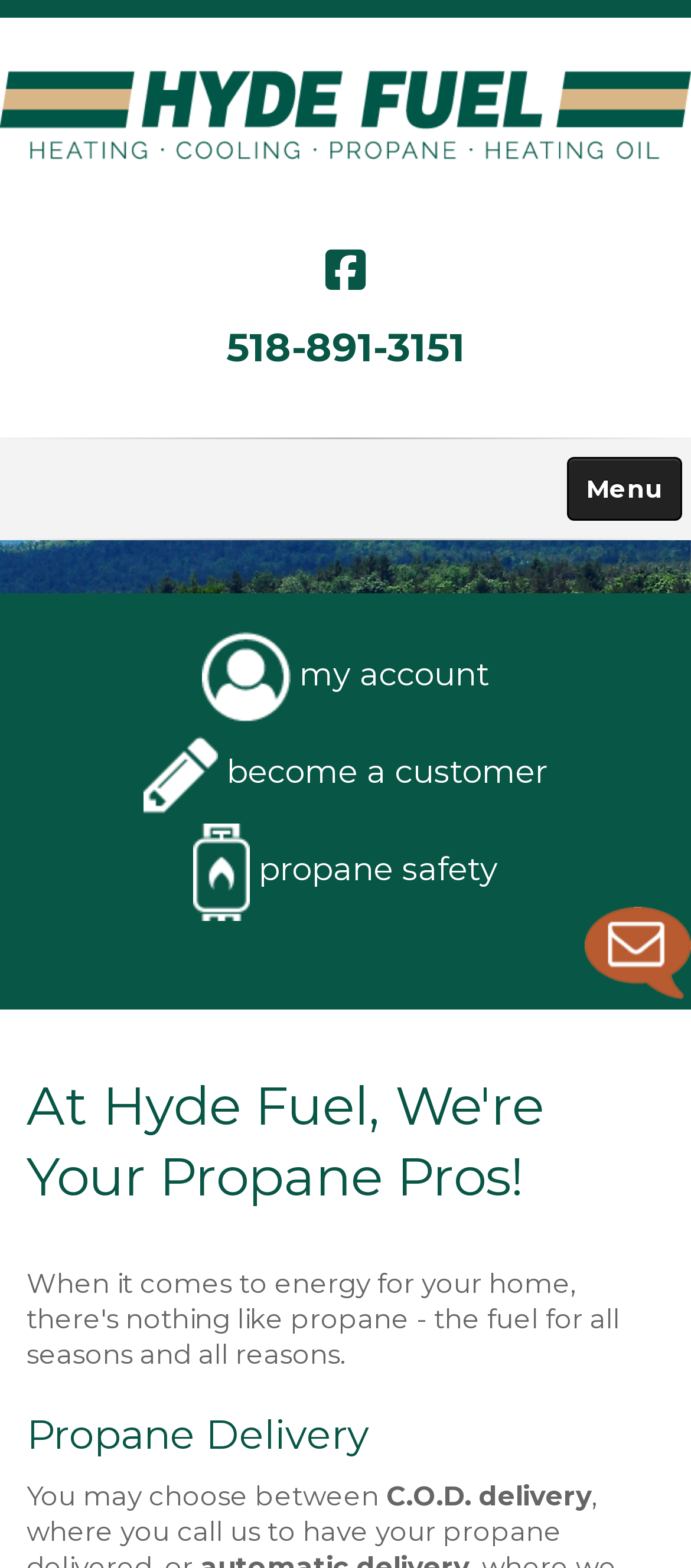Determine the heading of the webpage and extract its text content.

At Hyde Fuel, We're Your Propane Pros!